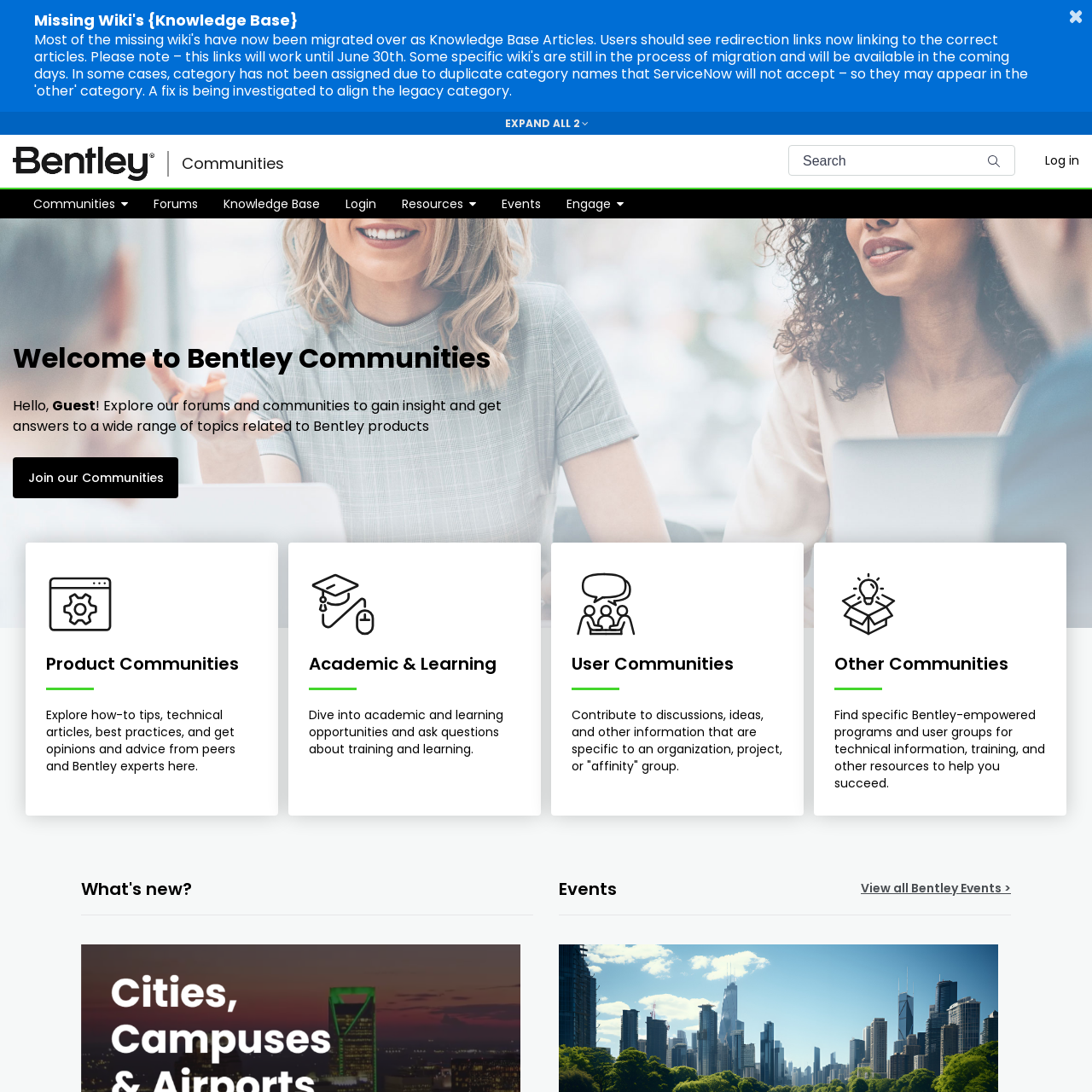Bounding box coordinates are specified in the format (top-left x, top-left y, bottom-right x, bottom-right y). All values are floating point numbers bounded between 0 and 1. Please provide the bounding box coordinate of the region this sentence describes: Forums

[0.129, 0.179, 0.193, 0.195]